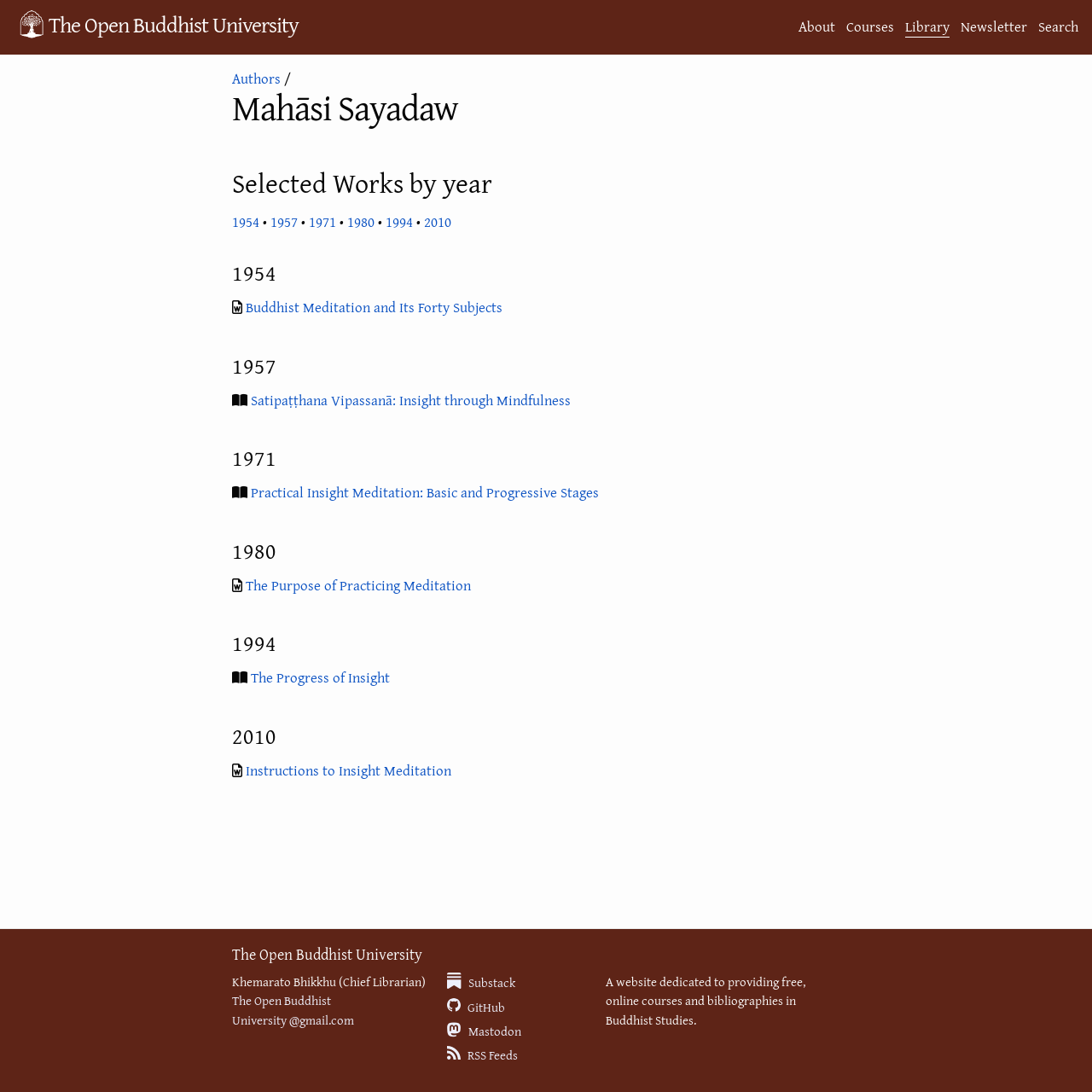What is the contact email address of the website?
Refer to the screenshot and respond with a concise word or phrase.

The Open Buddhist University @gmail.com